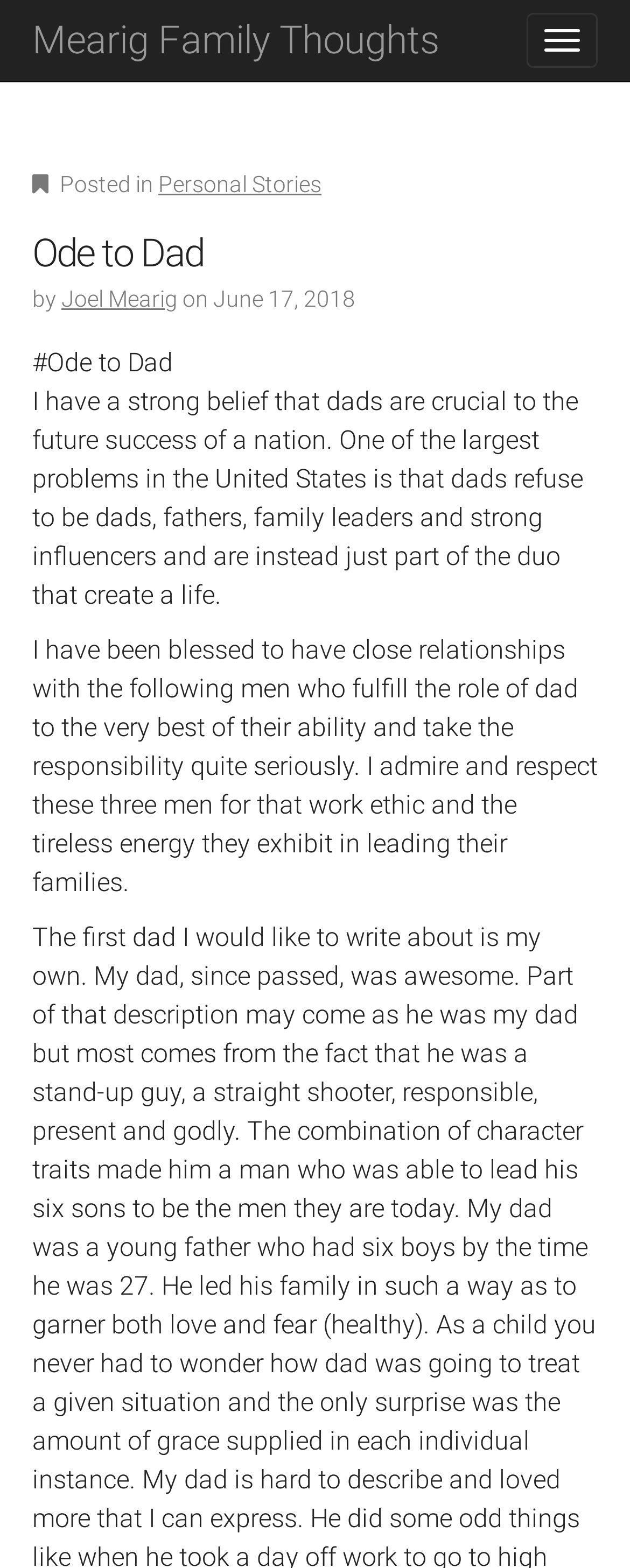Based on what you see in the screenshot, provide a thorough answer to this question: How many men does the author admire?

I counted the number of men by reading the text 'I have been blessed to have close relationships with the following men who fulfill the role of dad to the very best of their ability and take the responsibility quite seriously. I admire and respect these three men...' which mentions three men.